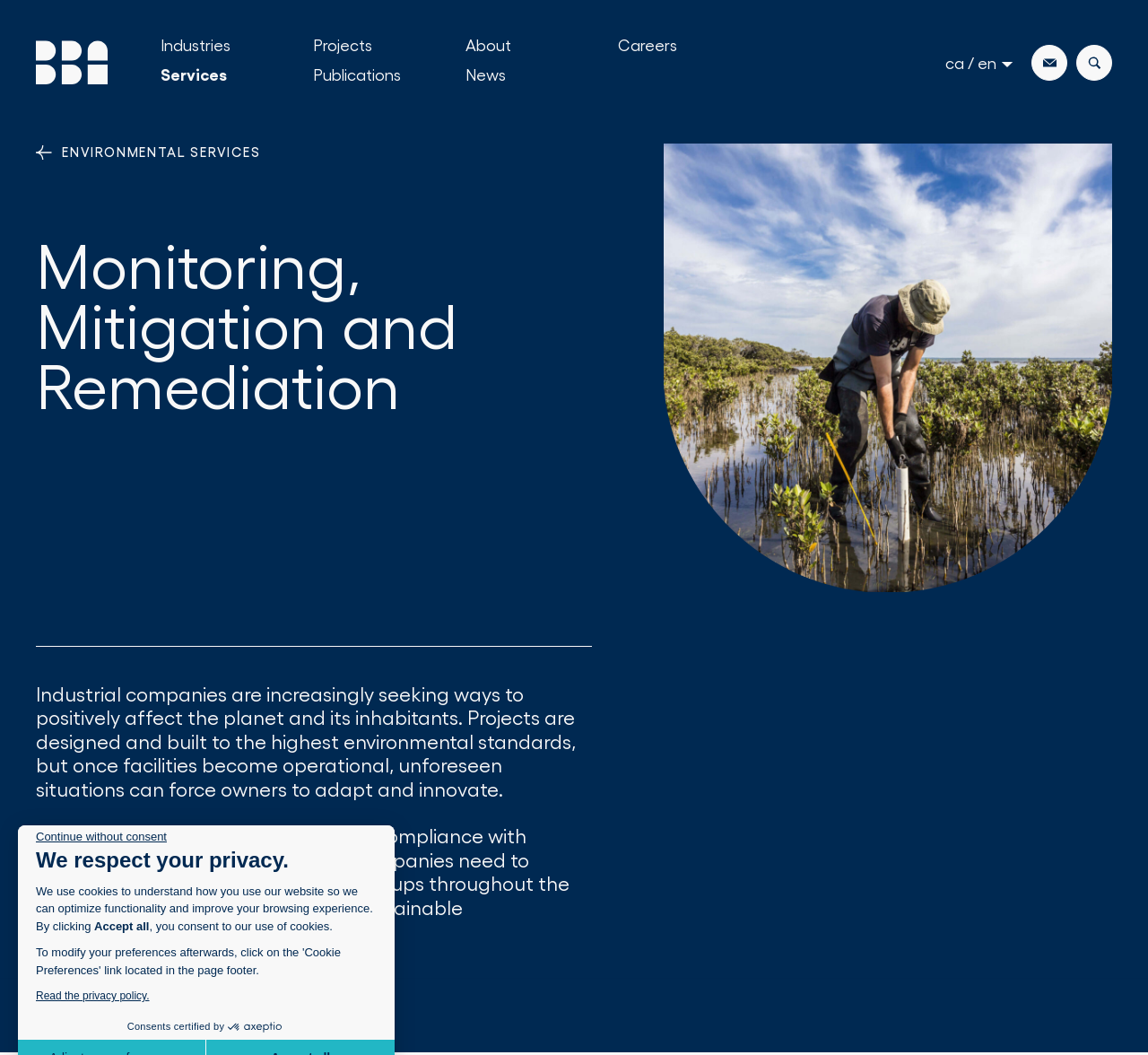Bounding box coordinates are to be given in the format (top-left x, top-left y, bottom-right x, bottom-right y). All values must be floating point numbers between 0 and 1. Provide the bounding box coordinate for the UI element described as: parent_node: Industries title="Go to homepage"

[0.031, 0.038, 0.094, 0.081]